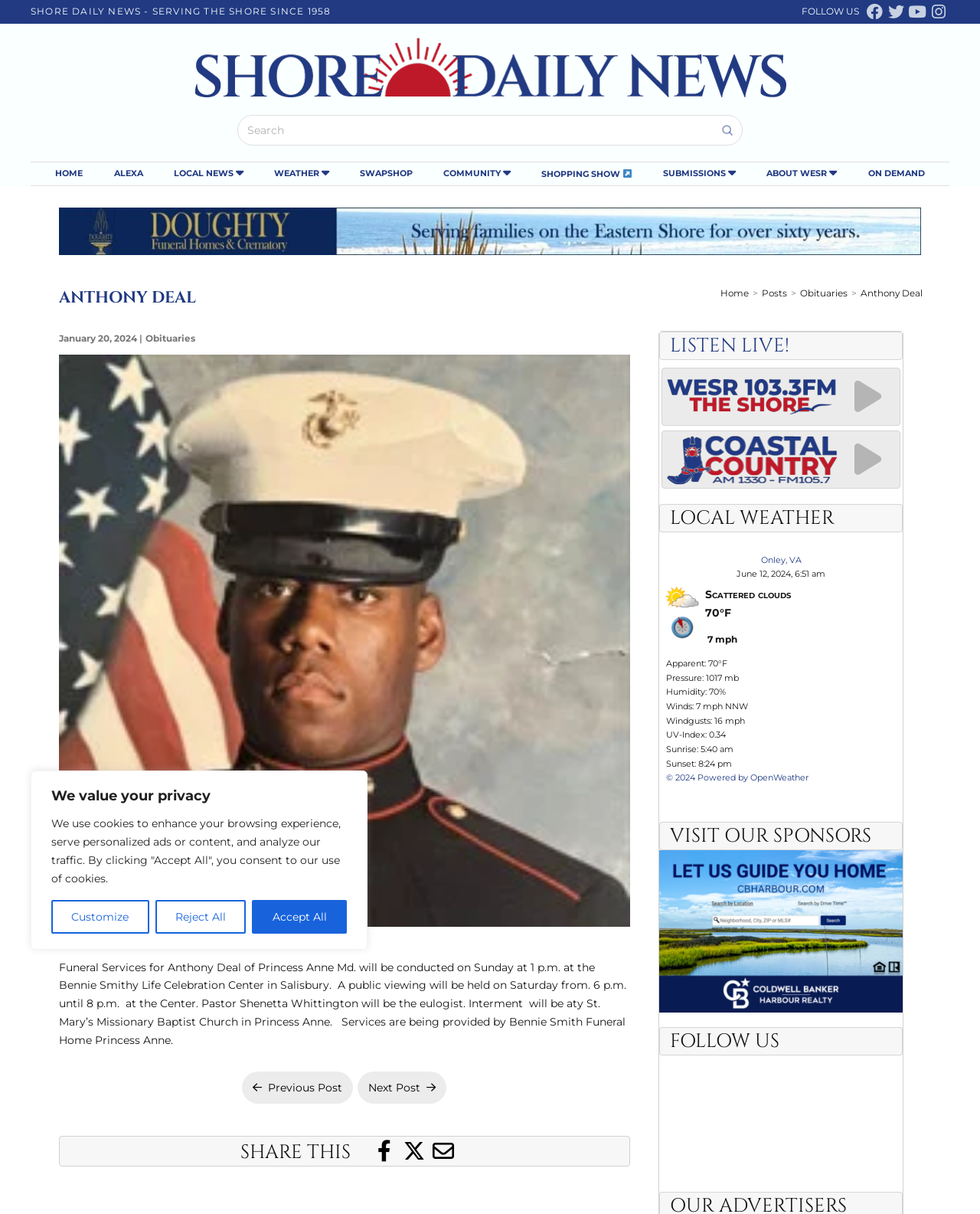Find the bounding box coordinates of the element to click in order to complete this instruction: "Visit the home page". The bounding box coordinates must be four float numbers between 0 and 1, denoted as [left, top, right, bottom].

[0.051, 0.133, 0.091, 0.152]